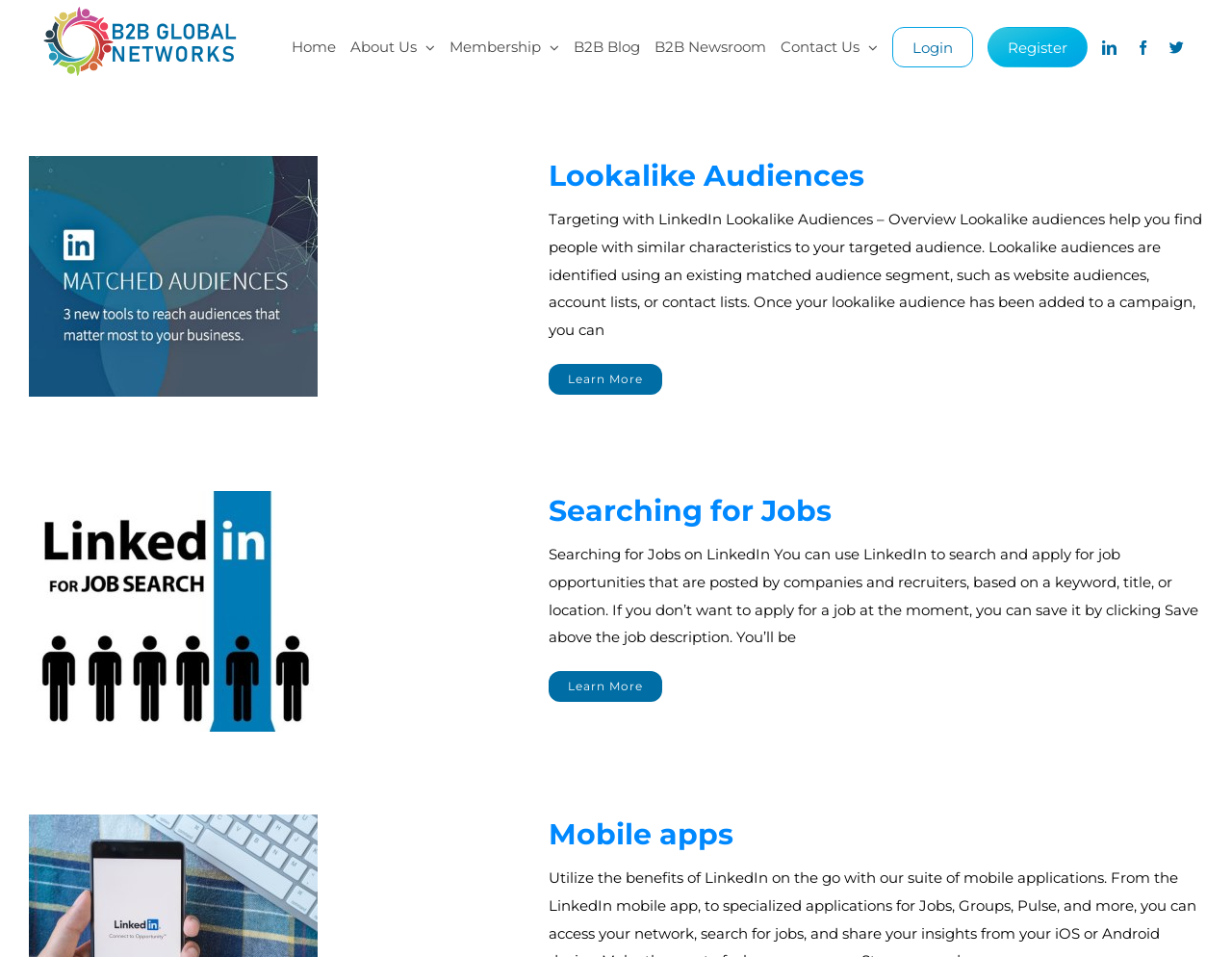Highlight the bounding box coordinates of the element that should be clicked to carry out the following instruction: "Learn More about Searching for Jobs". The coordinates must be given as four float numbers ranging from 0 to 1, i.e., [left, top, right, bottom].

[0.445, 0.701, 0.538, 0.734]